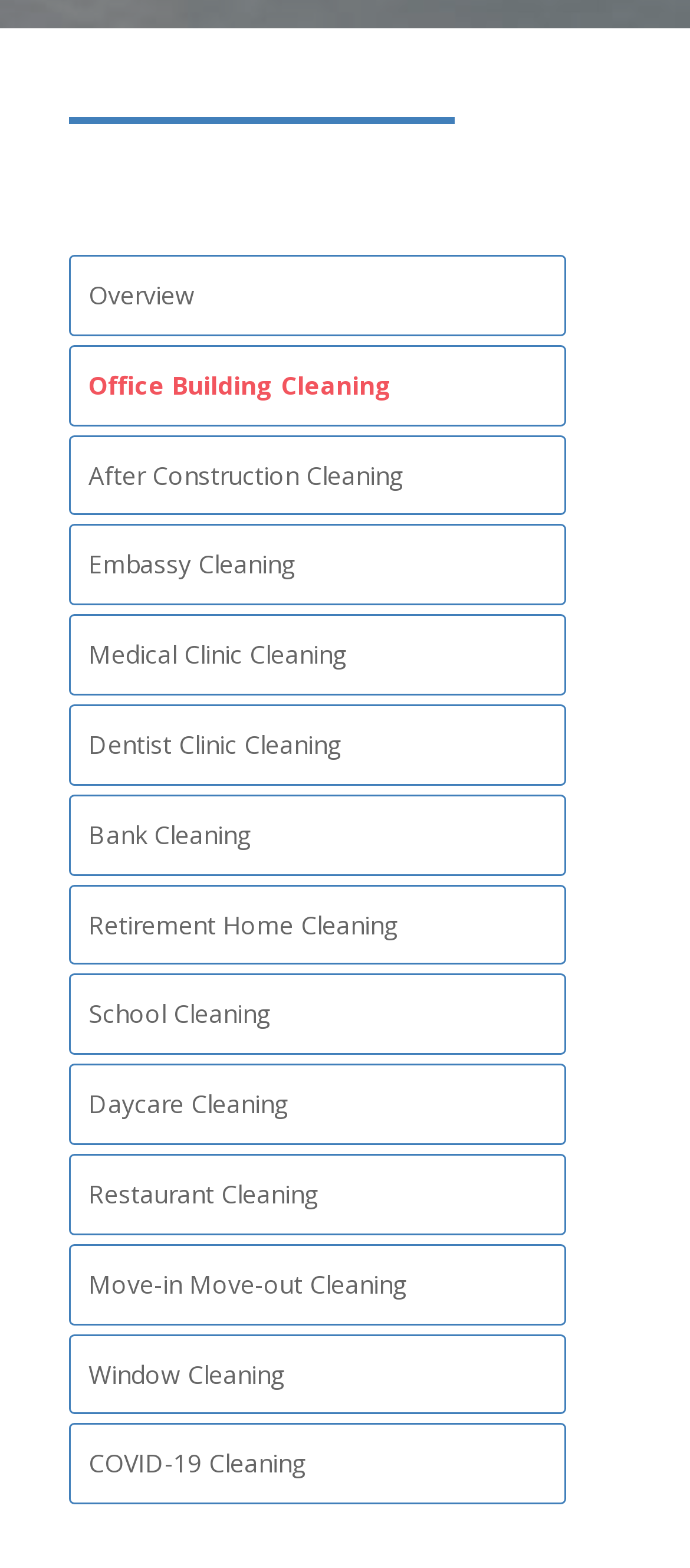Indicate the bounding box coordinates of the element that must be clicked to execute the instruction: "Select Office Building Cleaning". The coordinates should be given as four float numbers between 0 and 1, i.e., [left, top, right, bottom].

[0.128, 0.235, 0.569, 0.256]